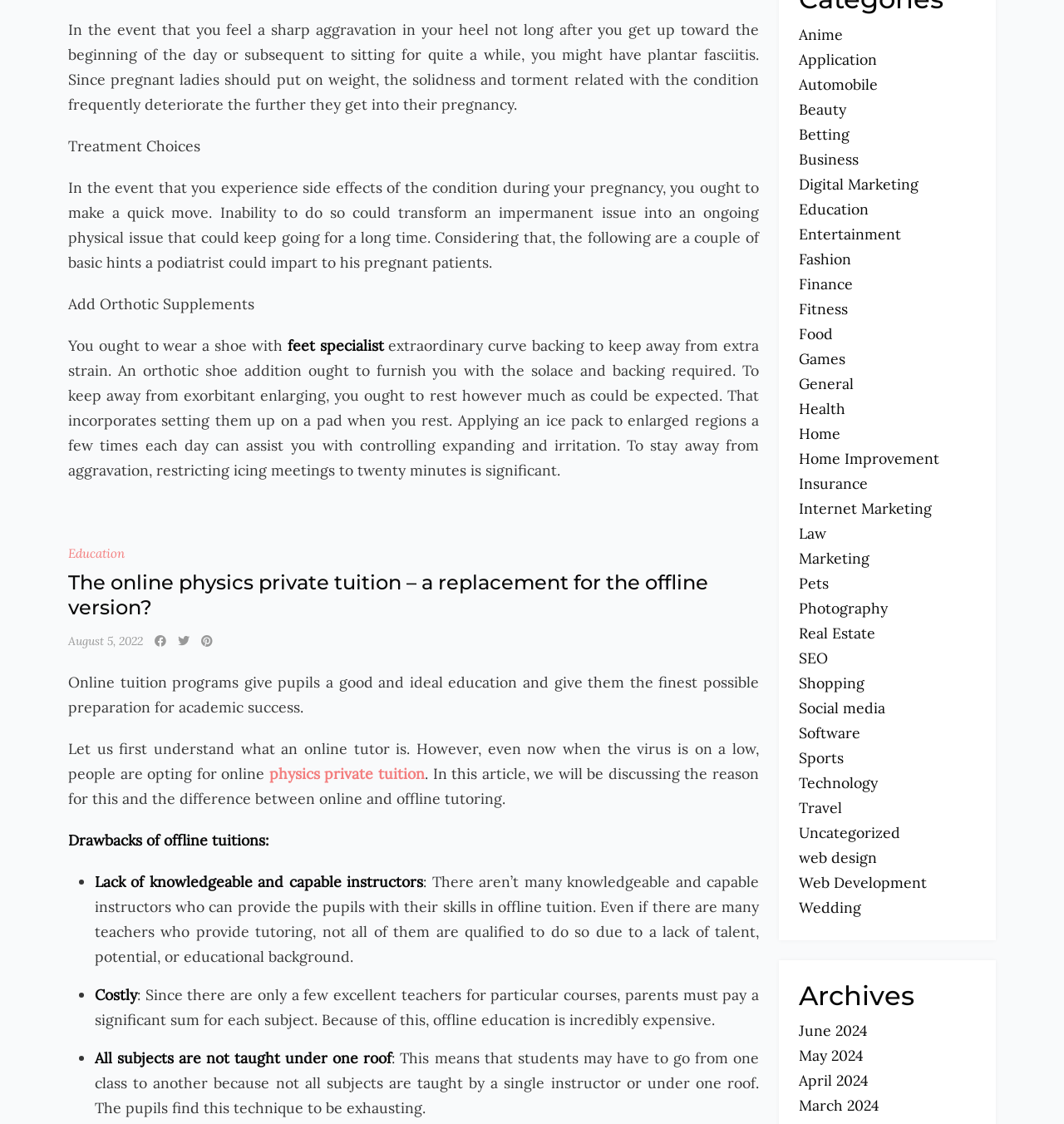Respond with a single word or short phrase to the following question: 
What are the drawbacks of offline tuitions mentioned in the article?

three